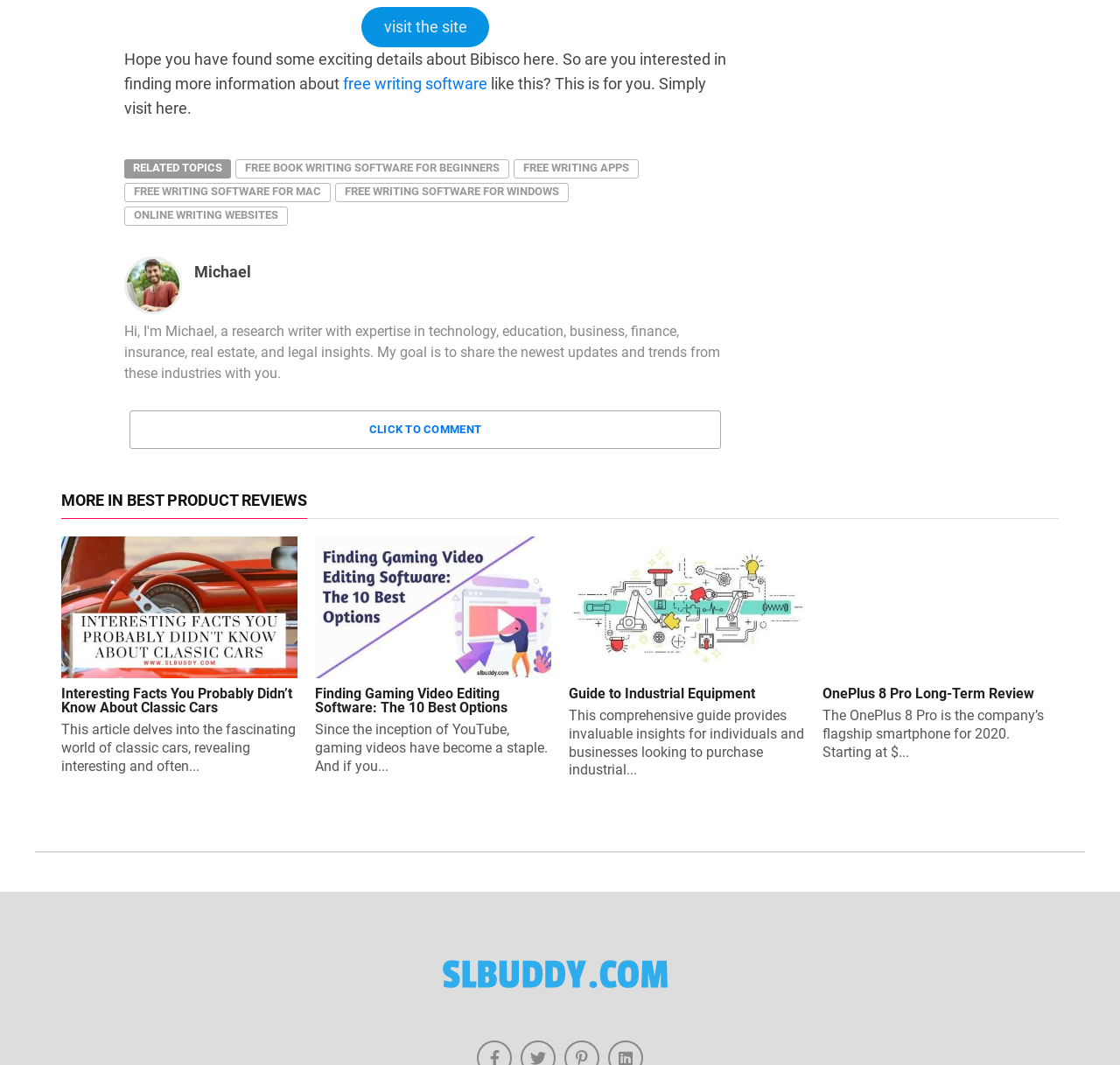Determine the bounding box coordinates of the area to click in order to meet this instruction: "read about free book writing software for beginners".

[0.21, 0.15, 0.455, 0.168]